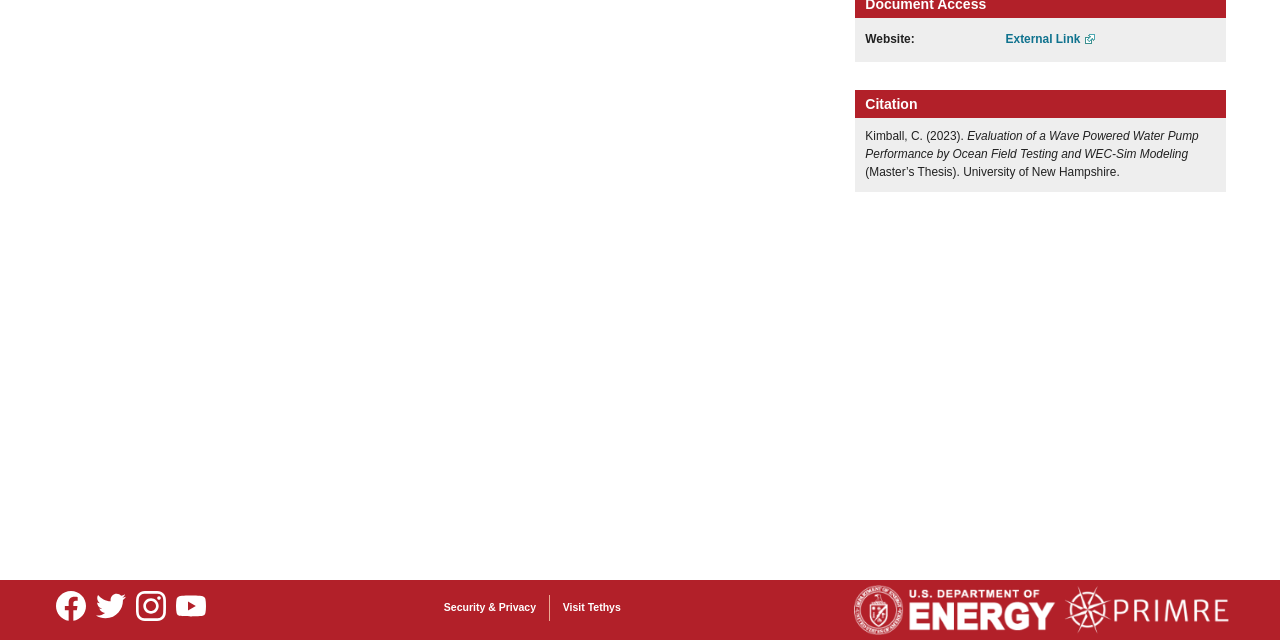For the given element description Security & Privacy, determine the bounding box coordinates of the UI element. The coordinates should follow the format (top-left x, top-left y, bottom-right x, bottom-right y) and be within the range of 0 to 1.

[0.343, 0.93, 0.423, 0.97]